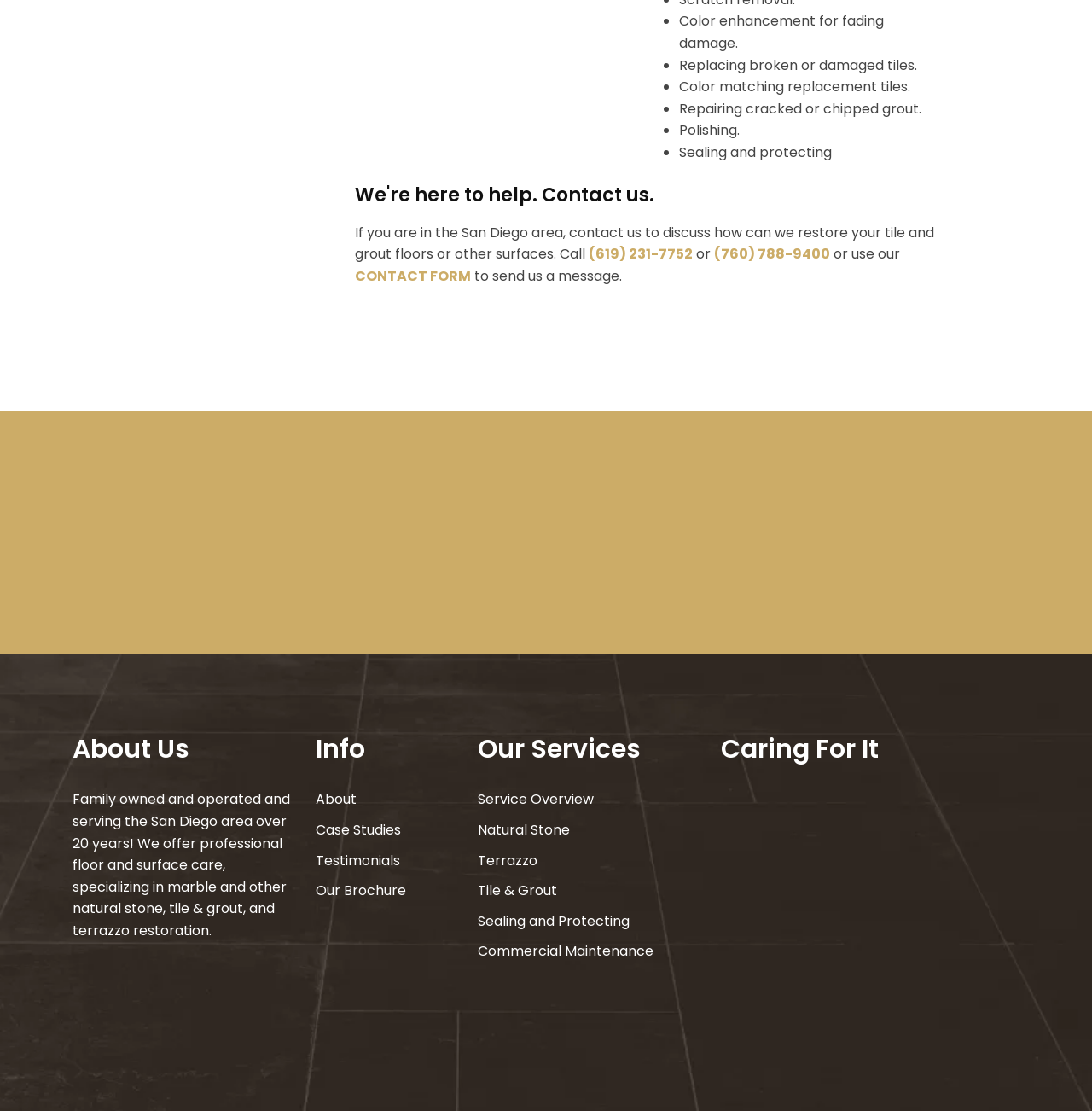Please identify the bounding box coordinates of the element that needs to be clicked to perform the following instruction: "Contact us to discuss tile and grout floors or other surfaces restoration".

[0.325, 0.2, 0.855, 0.237]